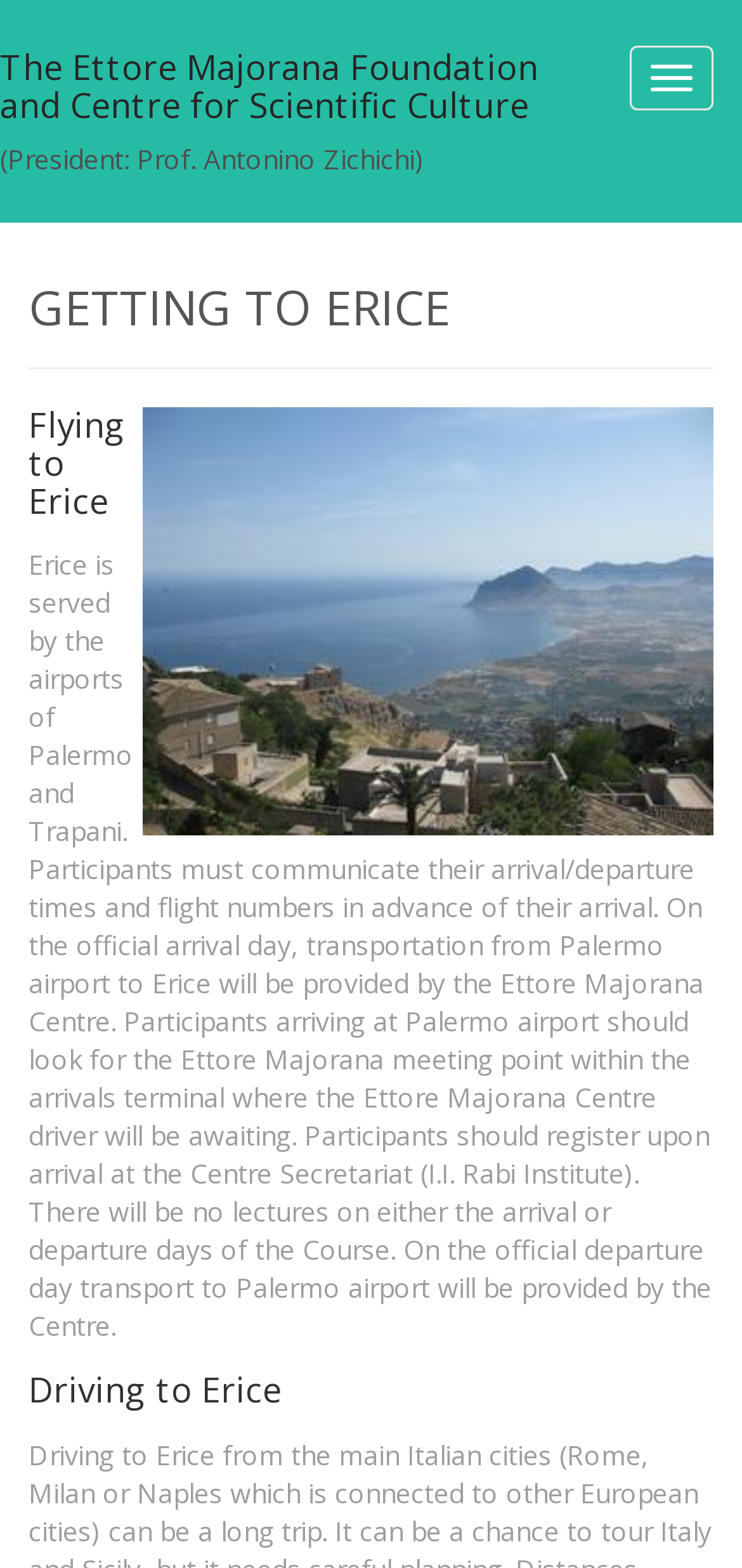Describe all visible elements and their arrangement on the webpage.

The webpage appears to be about the Ettore Majorana Foundation and International Centre for Scientific Culture Schools, specifically providing information on how to get to Erice. 

At the top of the page, there is a button to toggle navigation, situated near the right edge of the screen. Below this button, there is a heading that spans the entire width of the page, displaying the name of the foundation and centre. 

Directly below the foundation's name, there is a smaller heading that mentions the president of the organization, Prof. Antonino Zichichi. 

The main content of the page is divided into sections, with a prominent heading "GETTING TO ERICE" situated near the top-left corner of the page. 

To the right of this heading, there is a large image that takes up most of the width of the page. 

Below the image, there are two subsections: "Flying to Erice" and "Driving to Erice". The "Flying to Erice" section provides detailed information on how to get to Erice by air, including transportation arrangements from Palermo airport. This text is situated in the top-left area of the page. 

The "Driving to Erice" section is located near the bottom of the page, but its content is not immediately visible in this screenshot.